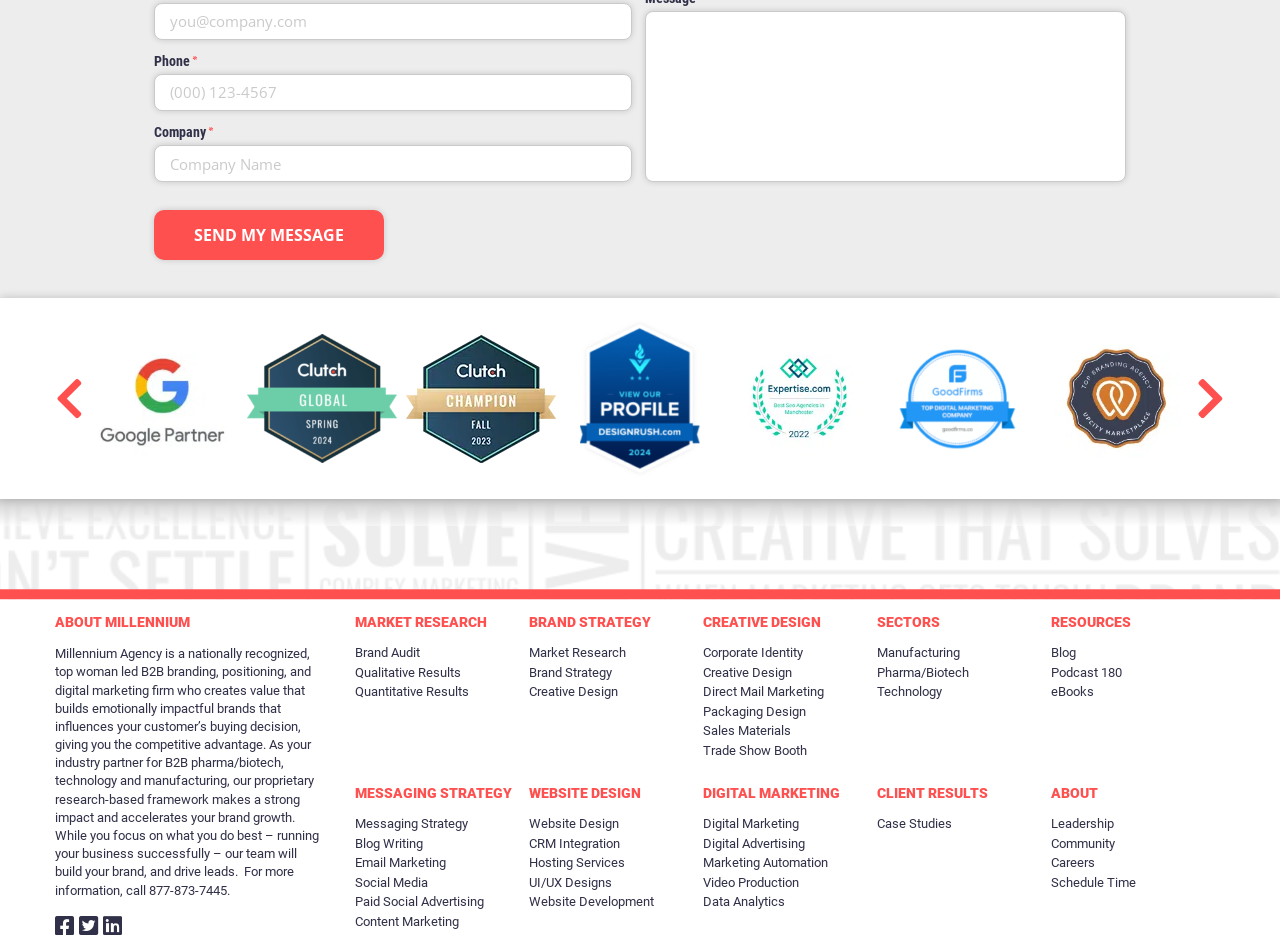Find the UI element described as: "Leadership" and predict its bounding box coordinates. Ensure the coordinates are four float numbers between 0 and 1, [left, top, right, bottom].

[0.821, 0.871, 0.957, 0.892]